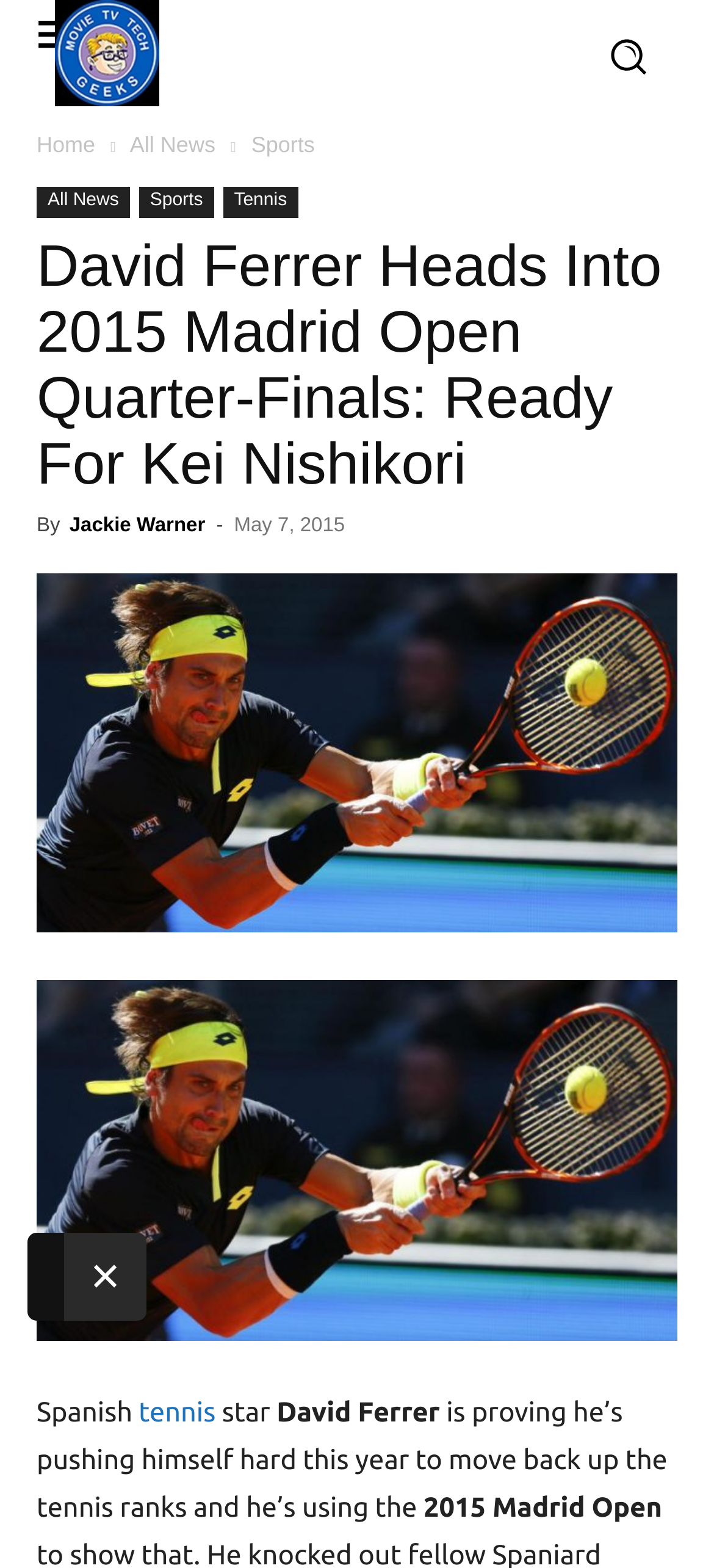Identify the bounding box coordinates of the clickable region required to complete the instruction: "Click the 'Jackie Warner' link". The coordinates should be given as four float numbers within the range of 0 and 1, i.e., [left, top, right, bottom].

[0.097, 0.328, 0.287, 0.342]